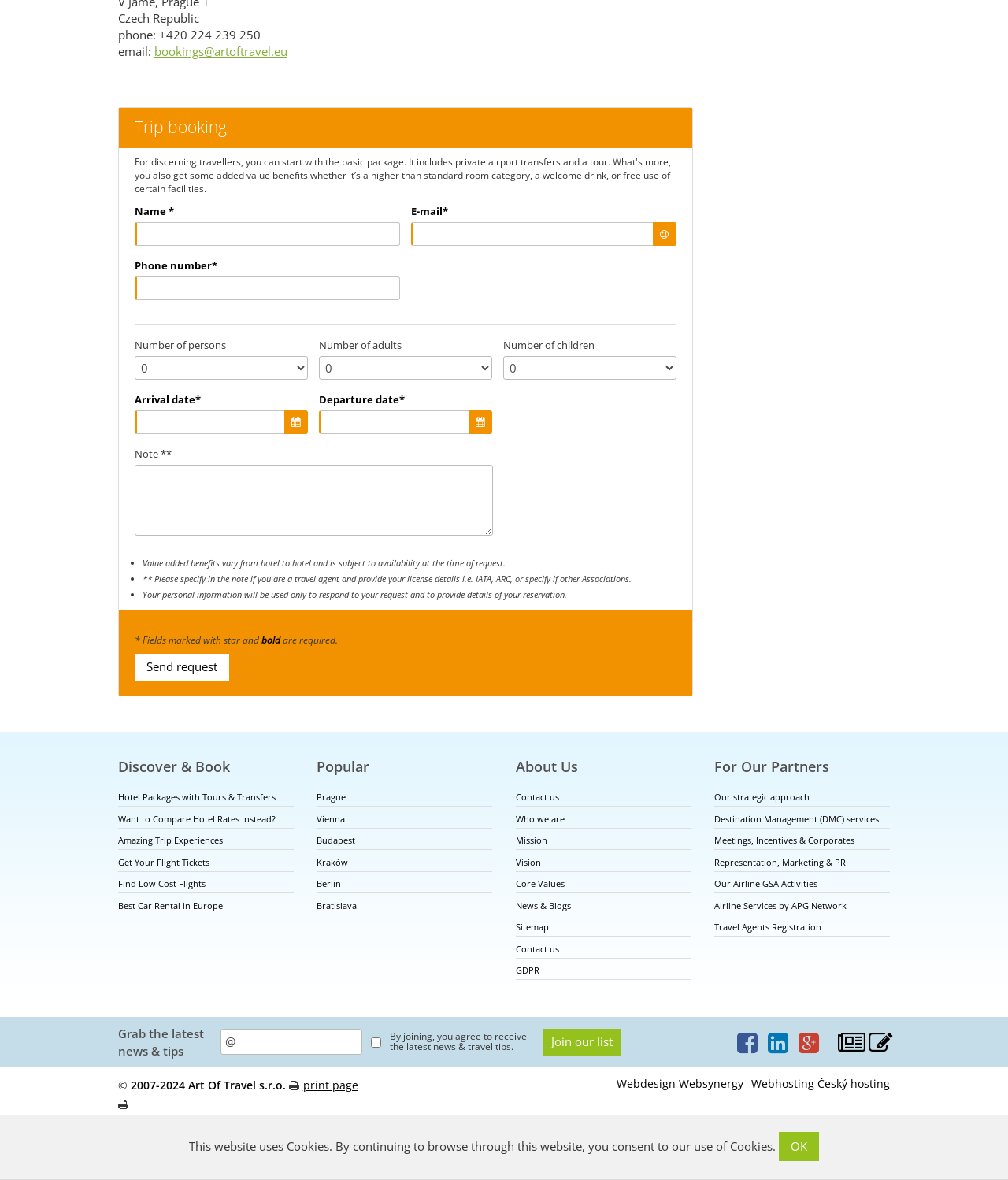How many fields are marked as required in the form?
Could you give a comprehensive explanation in response to this question?

The webpage has a form with several fields, and five of them are marked with an asterisk (*) indicating that they are required fields.